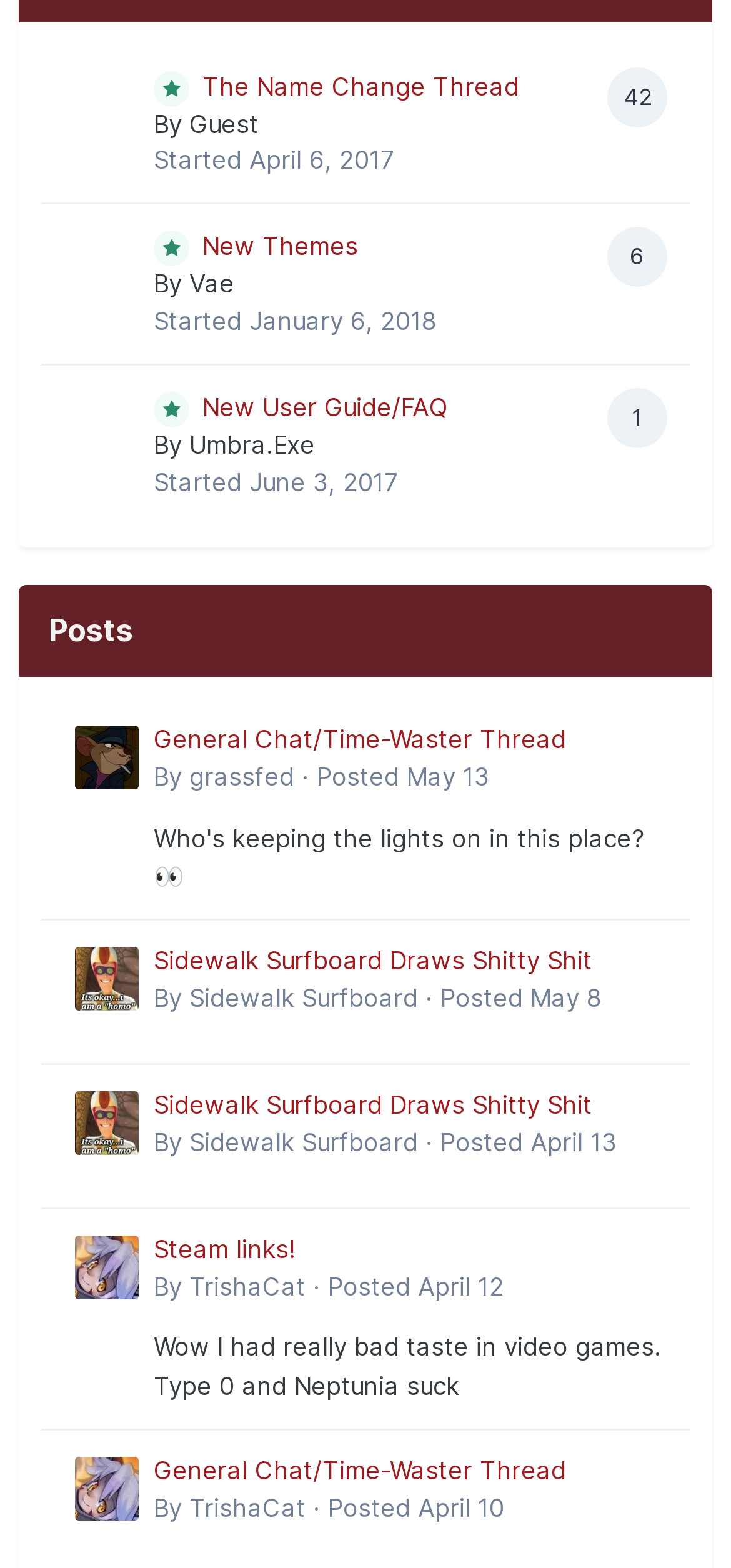Find the bounding box coordinates for the UI element whose description is: "Sidewalk Surfboard". The coordinates should be four float numbers between 0 and 1, in the format [left, top, right, bottom].

[0.259, 0.718, 0.572, 0.737]